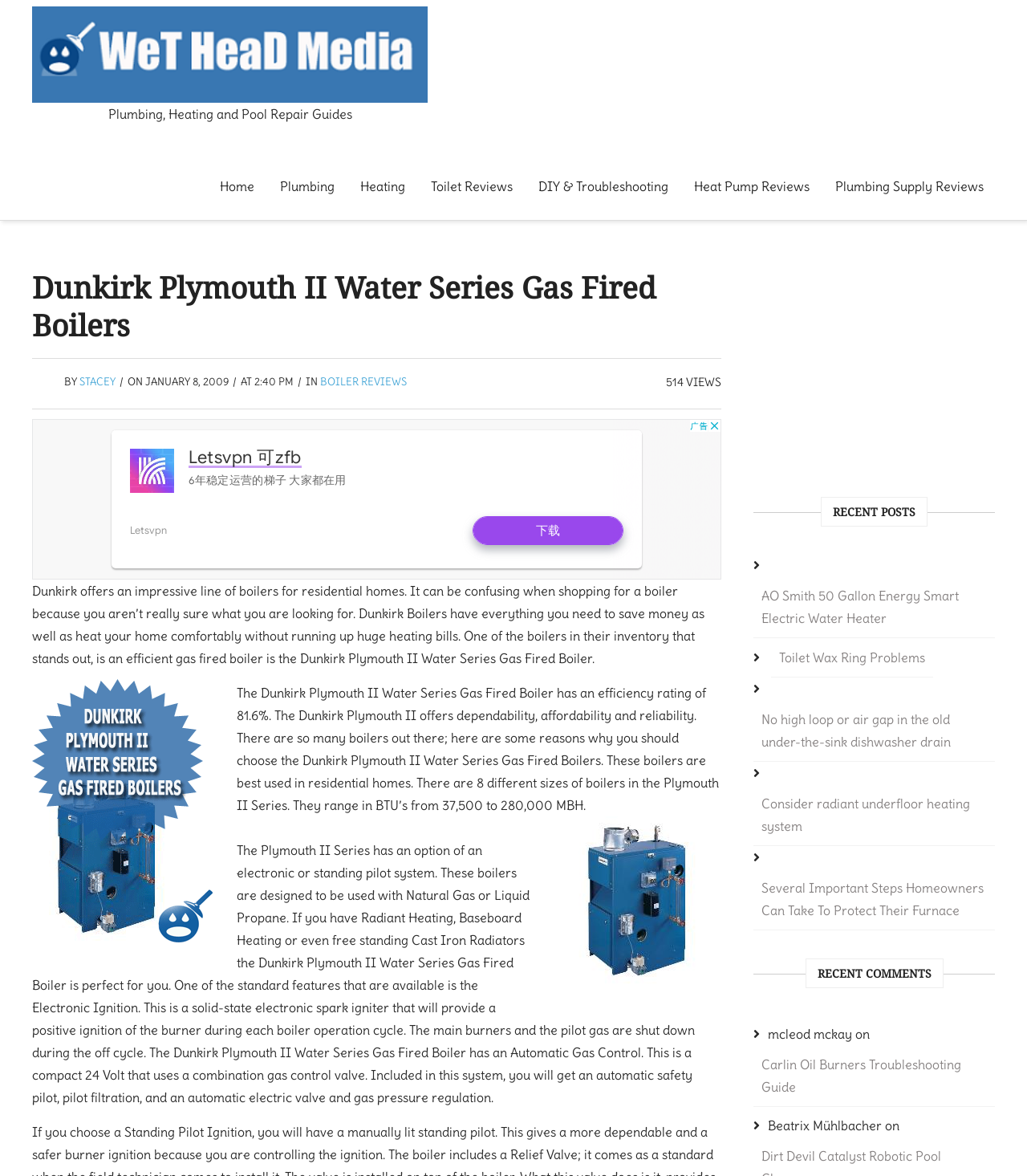Answer with a single word or phrase: 
How many different sizes of boilers are available in the Plymouth II Series?

8